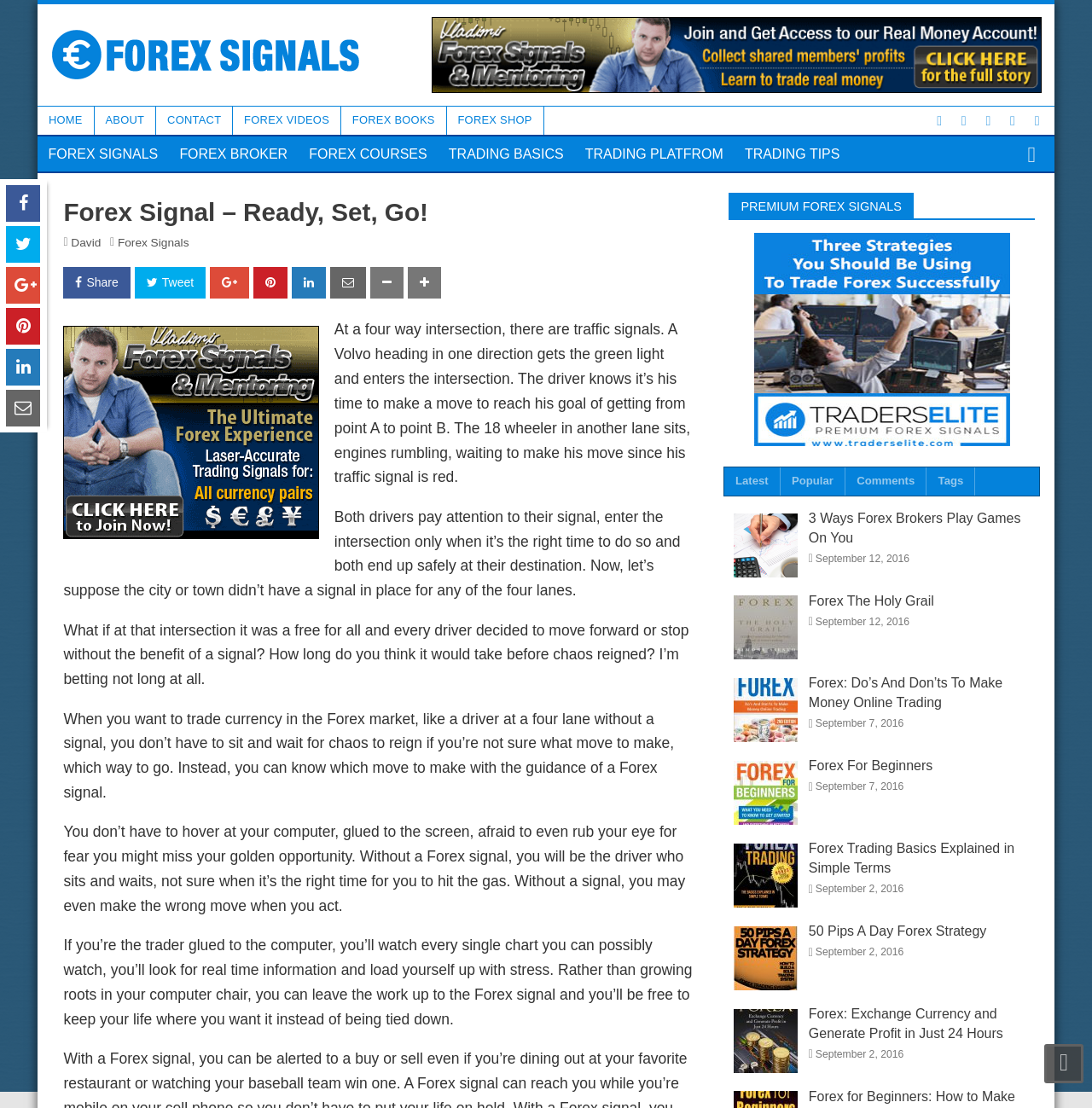Please identify the bounding box coordinates of the clickable area that will allow you to execute the instruction: "Request a quote for the automatic chicken hair removal line".

None